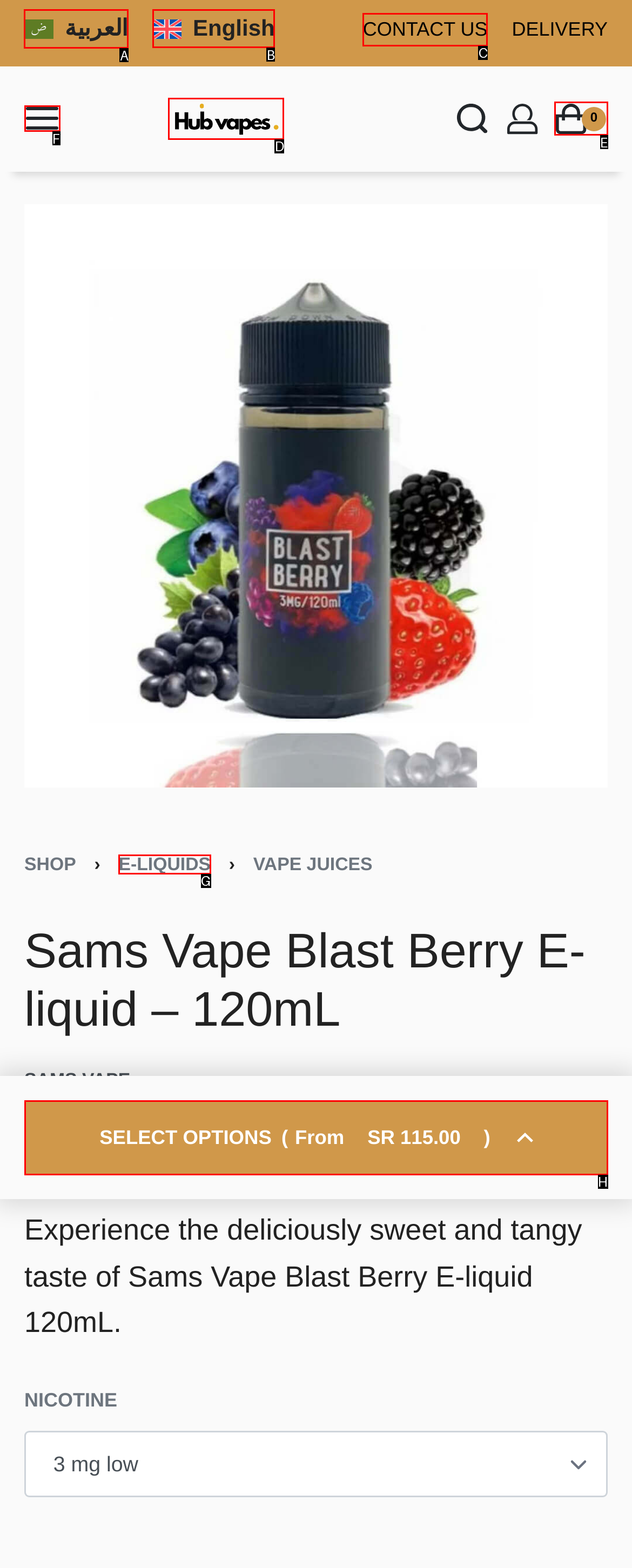Tell me which one HTML element I should click to complete the following instruction: Switch to Arabic language
Answer with the option's letter from the given choices directly.

A